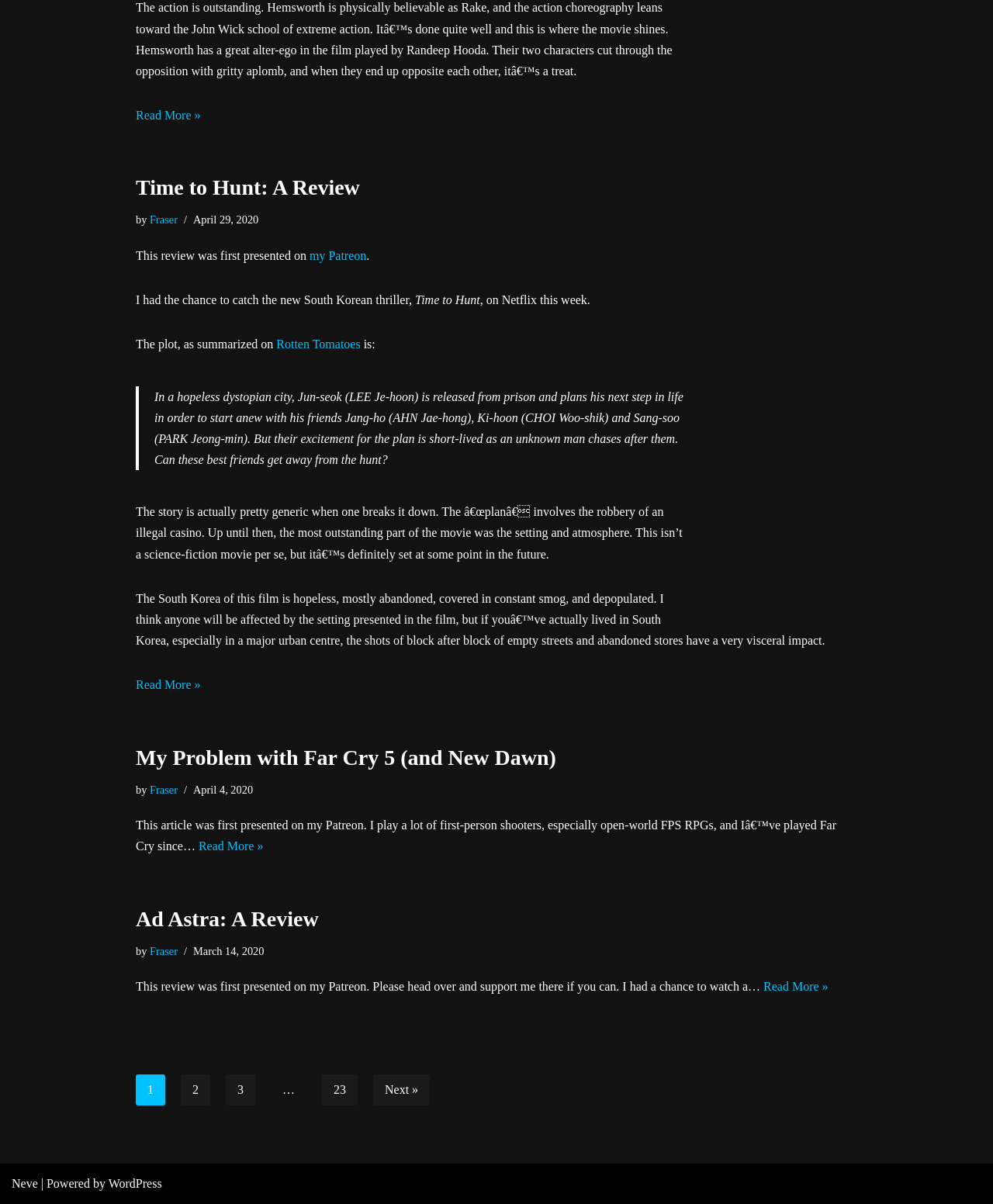Identify the bounding box coordinates of the region that needs to be clicked to carry out this instruction: "Read the review of Ad Astra". Provide these coordinates as four float numbers ranging from 0 to 1, i.e., [left, top, right, bottom].

[0.769, 0.814, 0.834, 0.825]